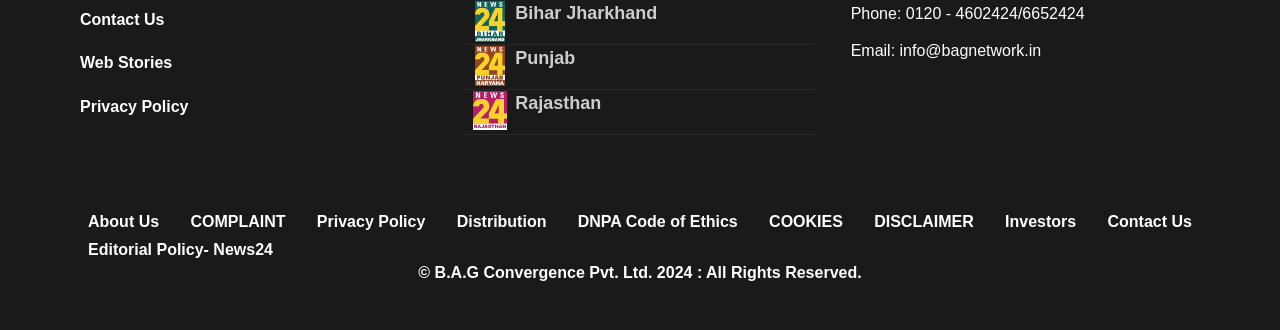What is the copyright year mentioned?
Based on the screenshot, provide your answer in one word or phrase.

2024